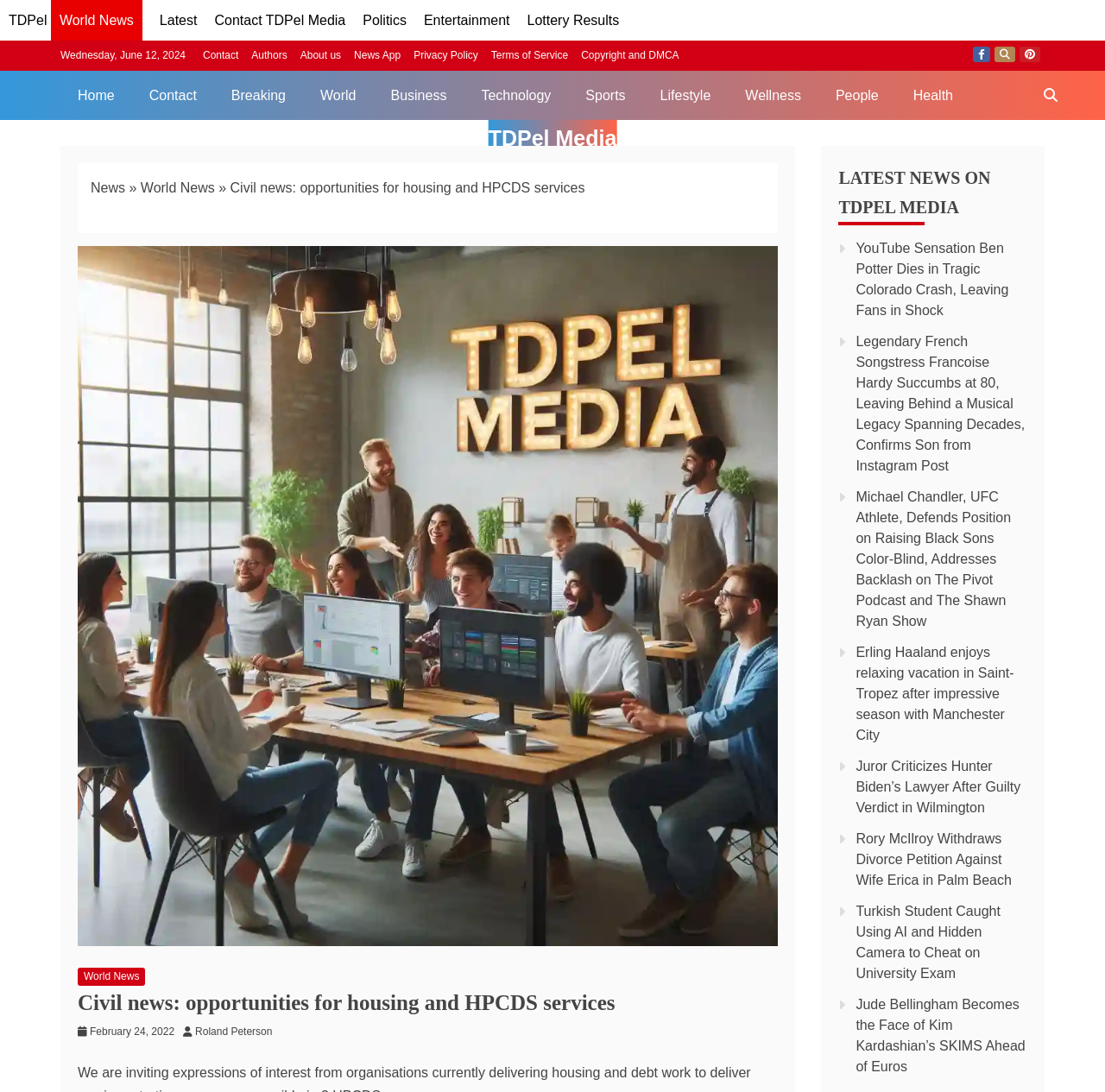Explain the webpage in detail, including its primary components.

This webpage appears to be a news website, with a focus on various topics such as politics, entertainment, and sports. At the top of the page, there is a navigation bar with links to different sections, including "Home", "Contact", "Breaking", "World", "Business", and more. Below this, there is a search bar and a section displaying the current date.

The main content of the page is divided into two sections. On the left side, there is a list of news articles with headings and summaries. The articles are arranged in a vertical column, with the most recent ones at the top. Each article has a link to read more, and some of them have images accompanying the text.

On the right side, there is a section with links to social media platforms, including Facebook, Twitter, and Pinterest. Below this, there is a section with links to various news categories, such as "Politics", "Entertainment", and "Sports".

At the top of the main content area, there is a heading that reads "Civil news: opportunities for housing and HPCDS services", which appears to be the title of the webpage. Below this, there is an image related to the topic, and a section with links to related news articles.

The webpage has a total of 14 news articles listed, with topics ranging from celebrity news to sports and politics. The articles are arranged in a clean and organized manner, making it easy to navigate and find relevant information.